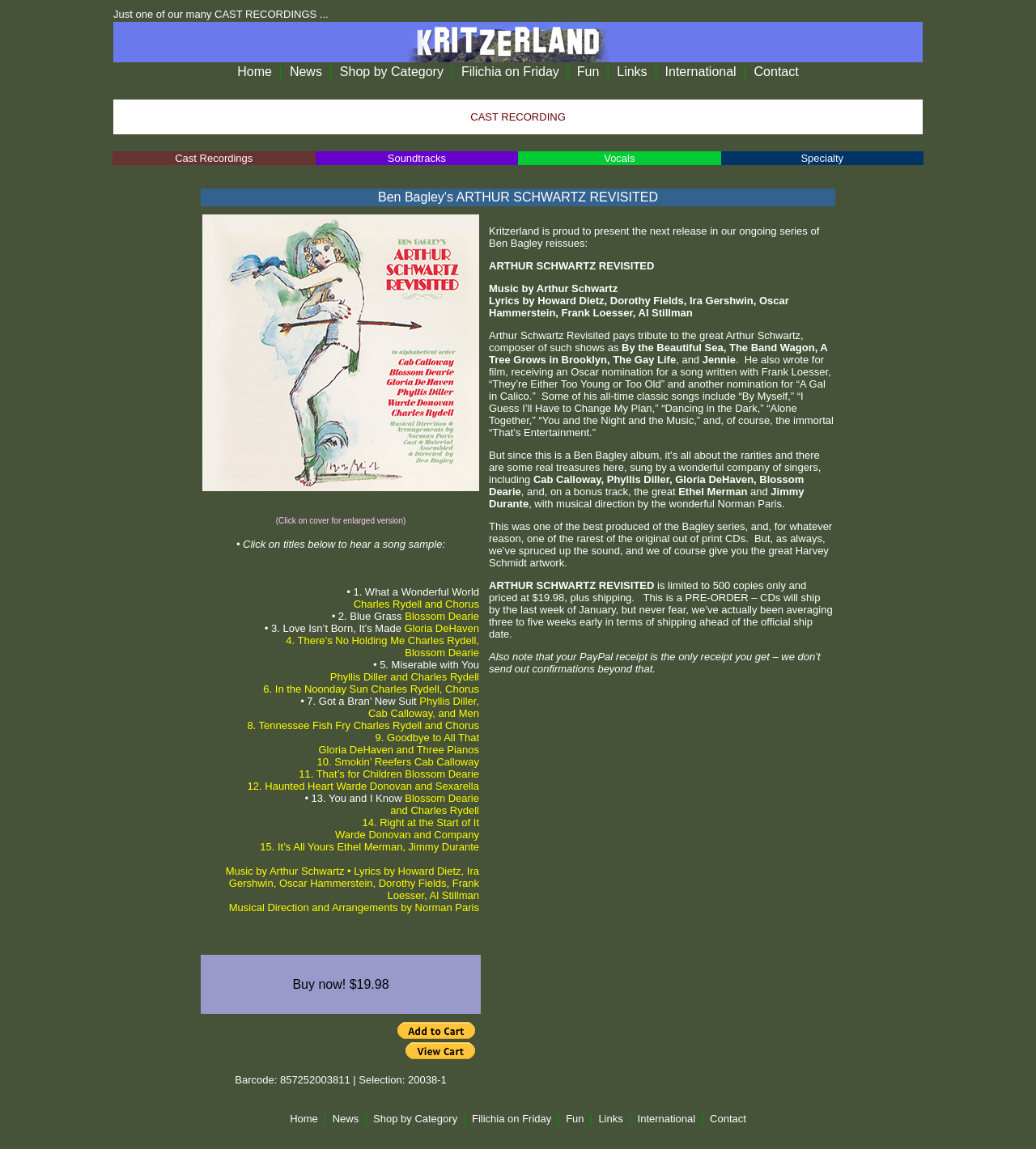Pinpoint the bounding box coordinates of the element that must be clicked to accomplish the following instruction: "Click on Contact". The coordinates should be in the format of four float numbers between 0 and 1, i.e., [left, top, right, bottom].

[0.728, 0.056, 0.771, 0.068]